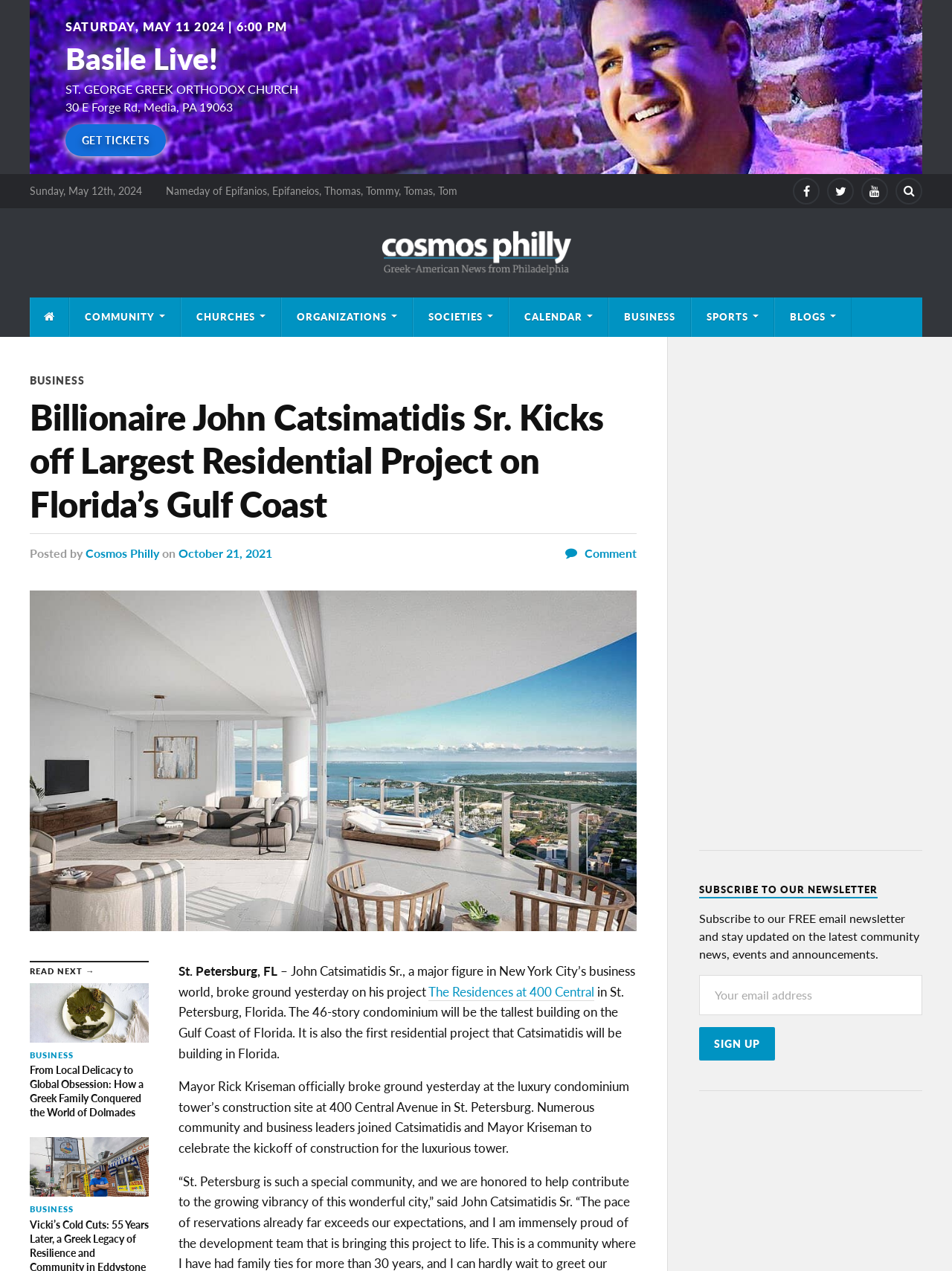Locate the headline of the webpage and generate its content.

Billionaire John Catsimatidis Sr. Kicks off Largest Residential Project on Florida’s Gulf Coast